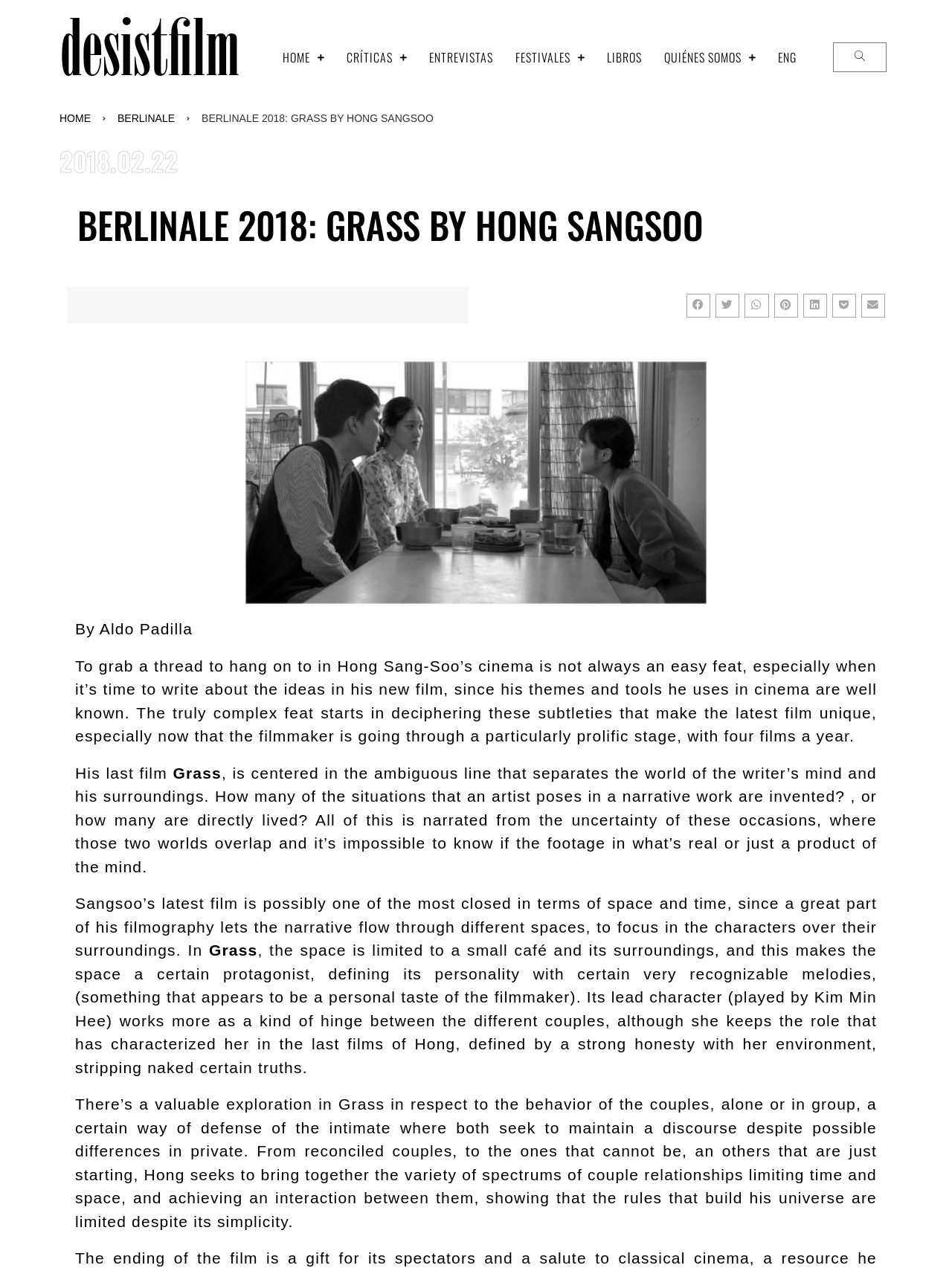Could you find the bounding box coordinates of the clickable area to complete this instruction: "Click on the HOME link"?

[0.285, 0.033, 0.352, 0.057]